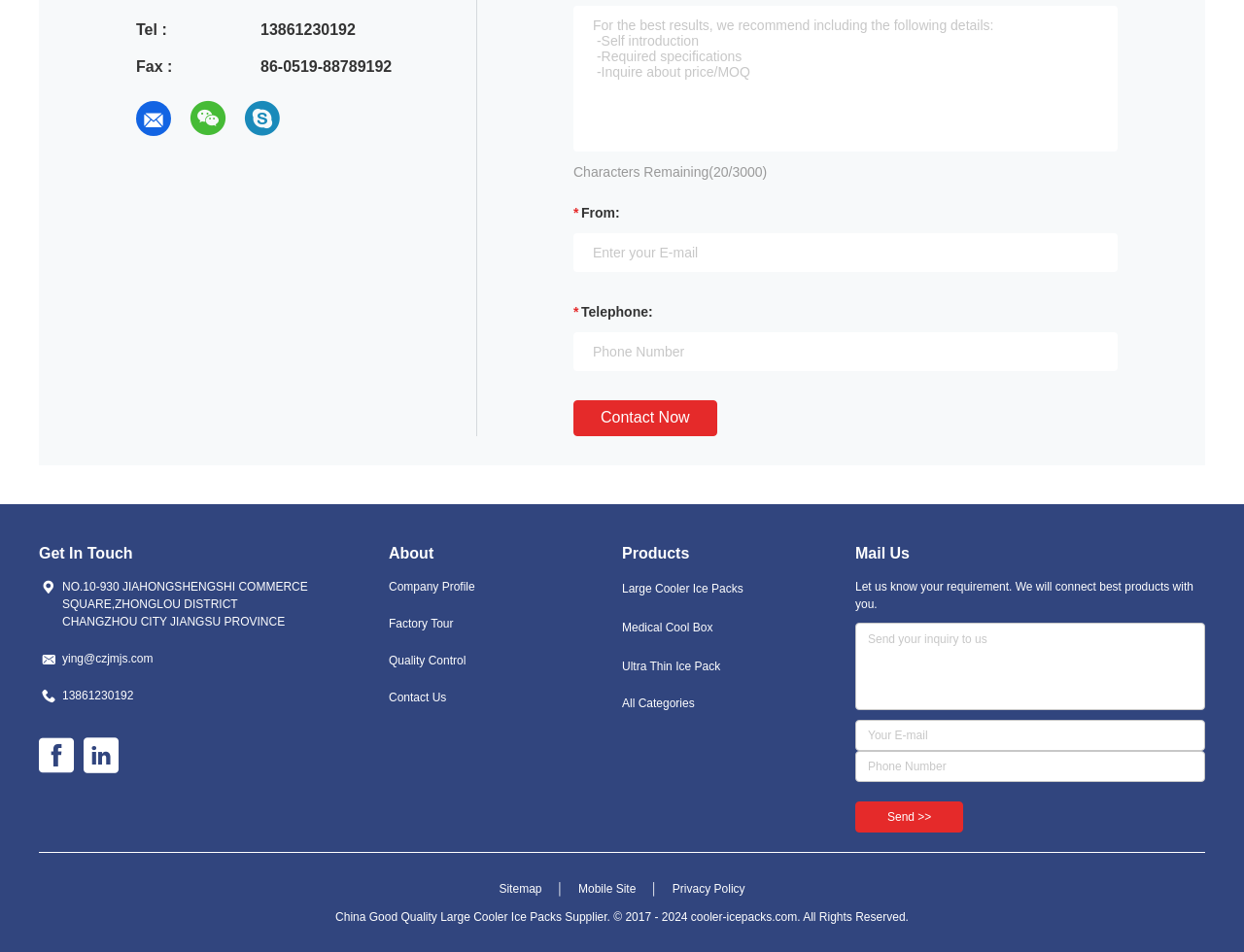How many textboxes are there in the 'Get In Touch' section?
Provide a one-word or short-phrase answer based on the image.

3